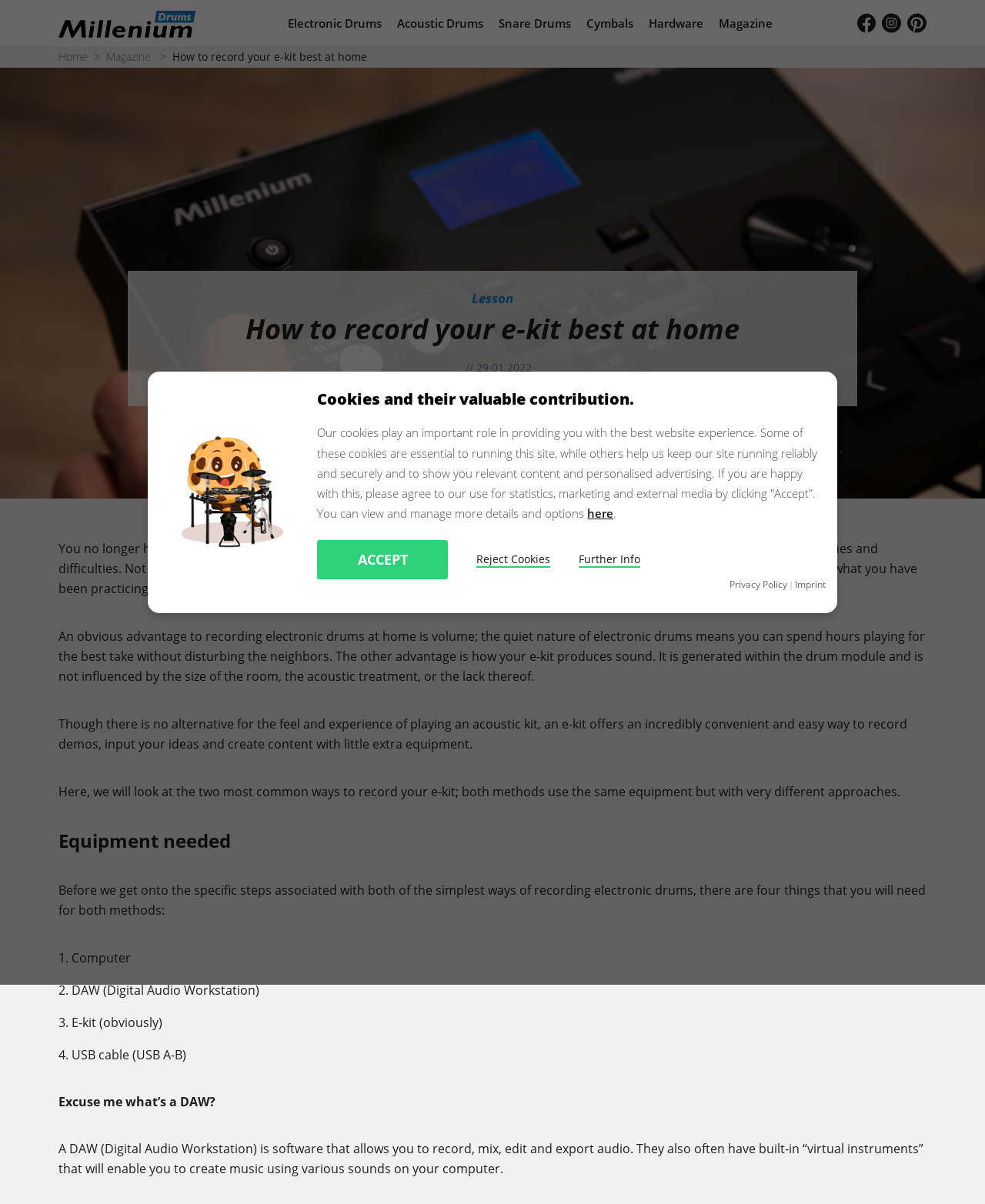What is the advantage of recording electronic drums at home?
Please use the image to deliver a detailed and complete answer.

According to the webpage, one of the advantages of recording electronic drums at home is that you can play for hours without disturbing the neighbors due to the quiet nature of electronic drums.